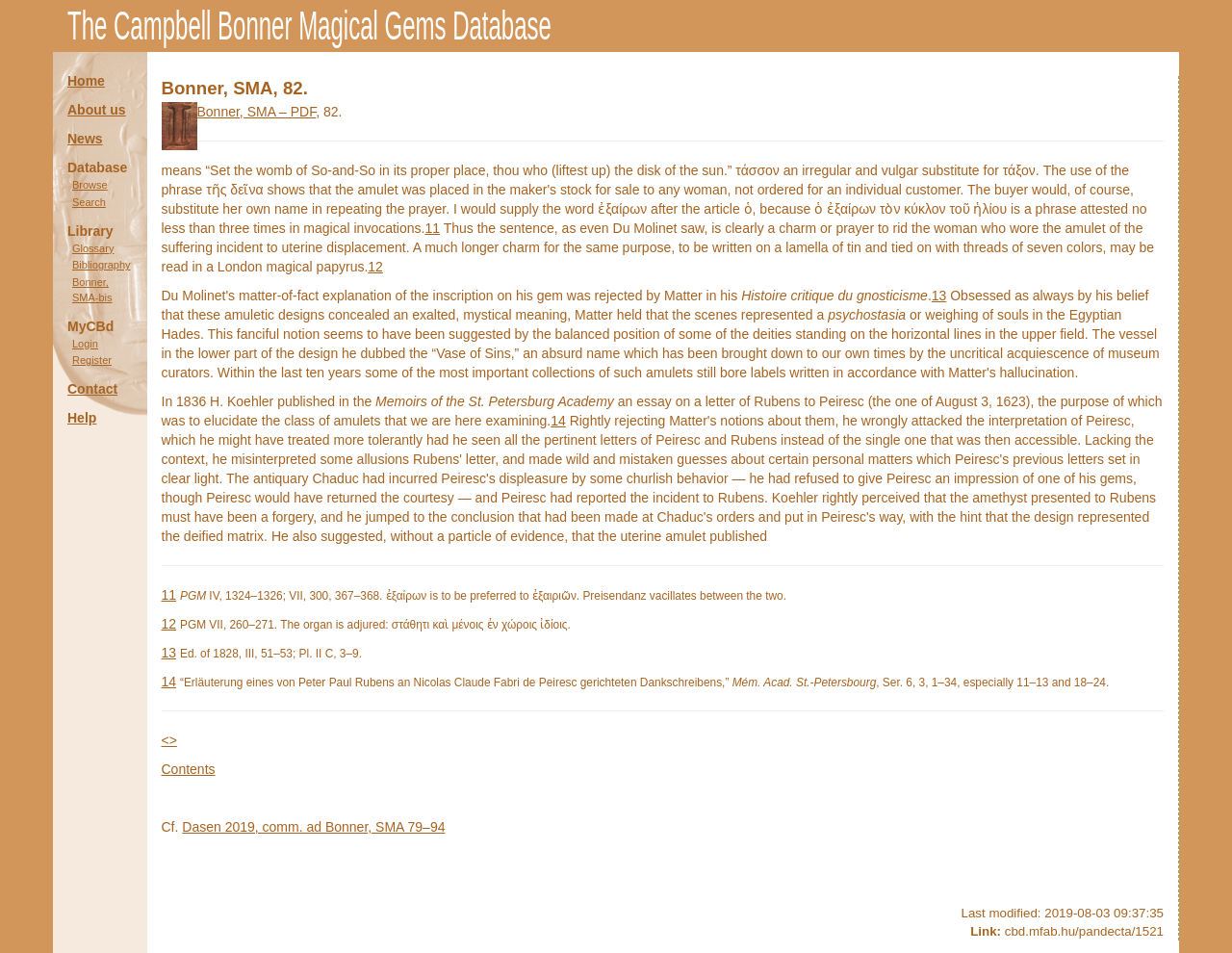Please specify the coordinates of the bounding box for the element that should be clicked to carry out this instruction: "Click on the 'Home' link". The coordinates must be four float numbers between 0 and 1, formatted as [left, top, right, bottom].

[0.055, 0.077, 0.085, 0.093]